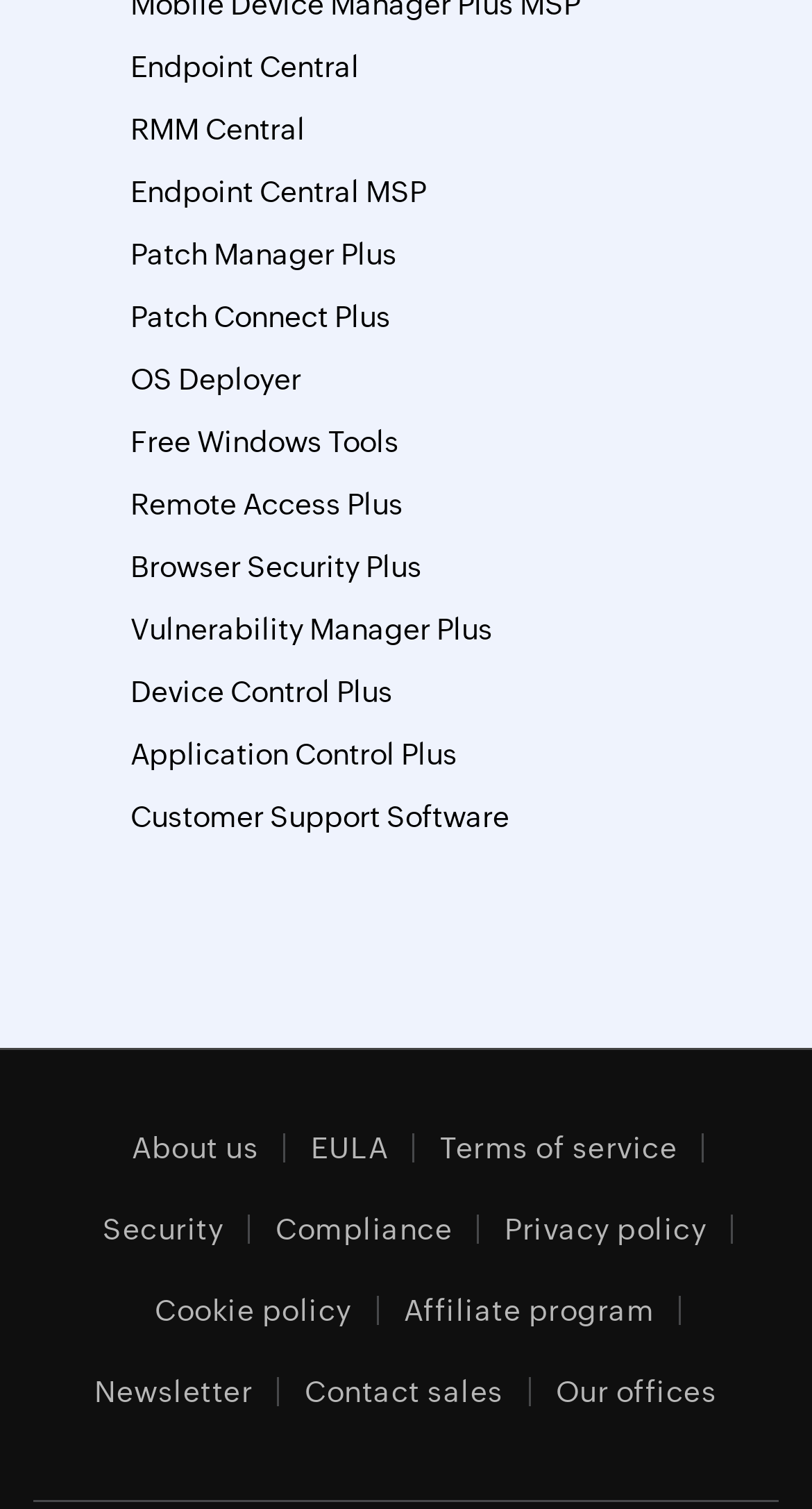Pinpoint the bounding box coordinates of the area that must be clicked to complete this instruction: "Contact sales".

[0.345, 0.913, 0.654, 0.932]